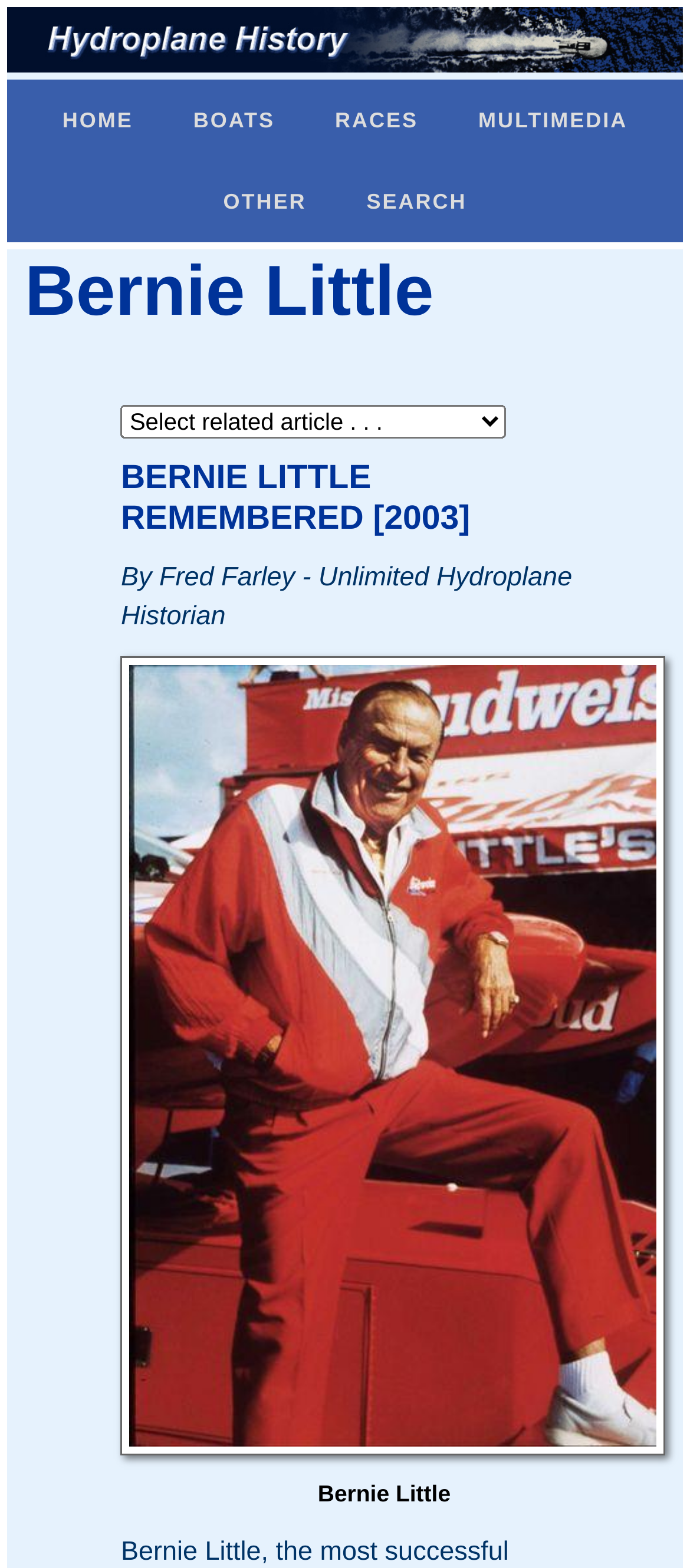What is the name of the historian who wrote the article?
Using the visual information, answer the question in a single word or phrase.

Fred Farley